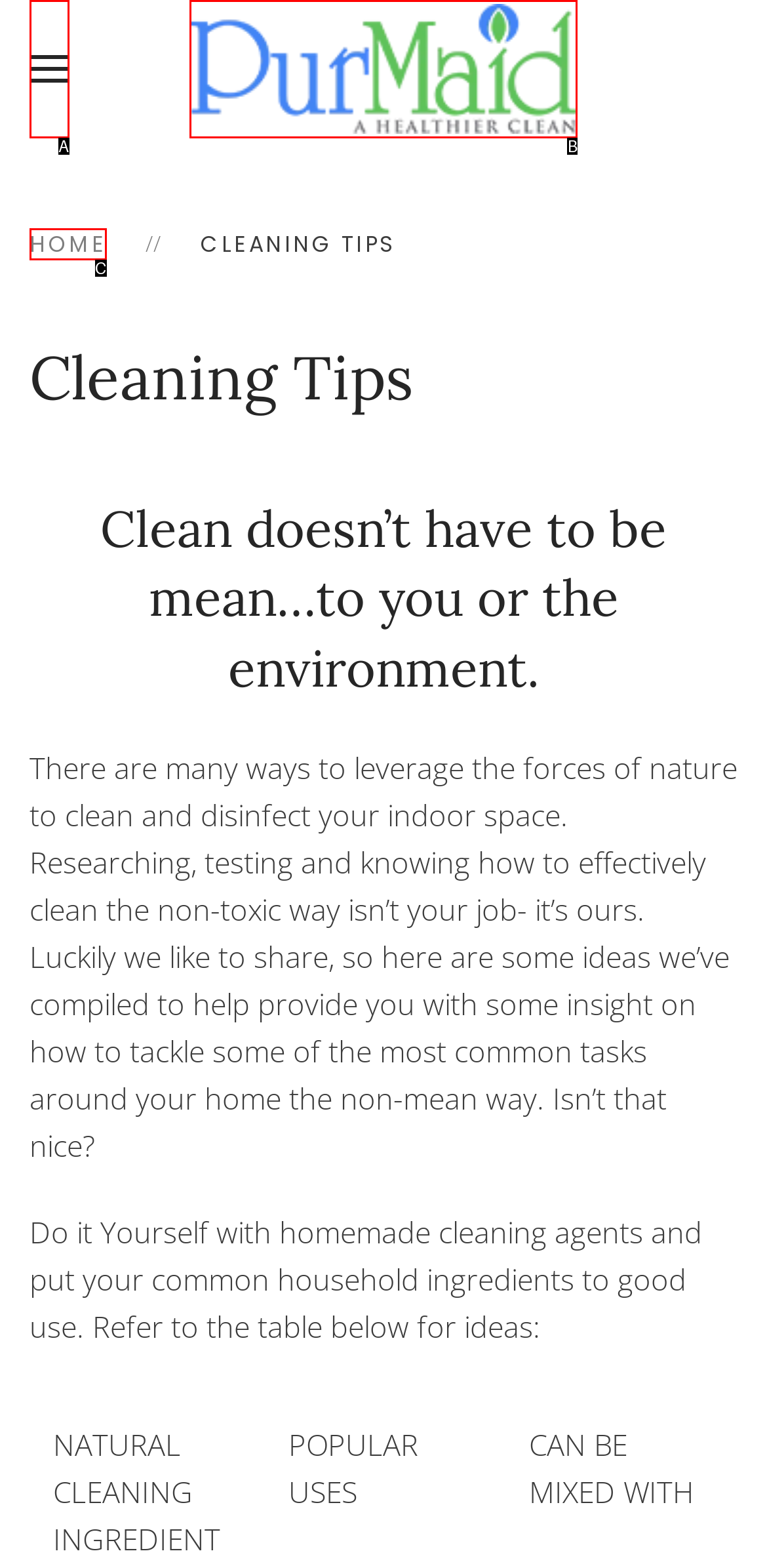Which lettered UI element aligns with this description: Home
Provide your answer using the letter from the available choices.

C